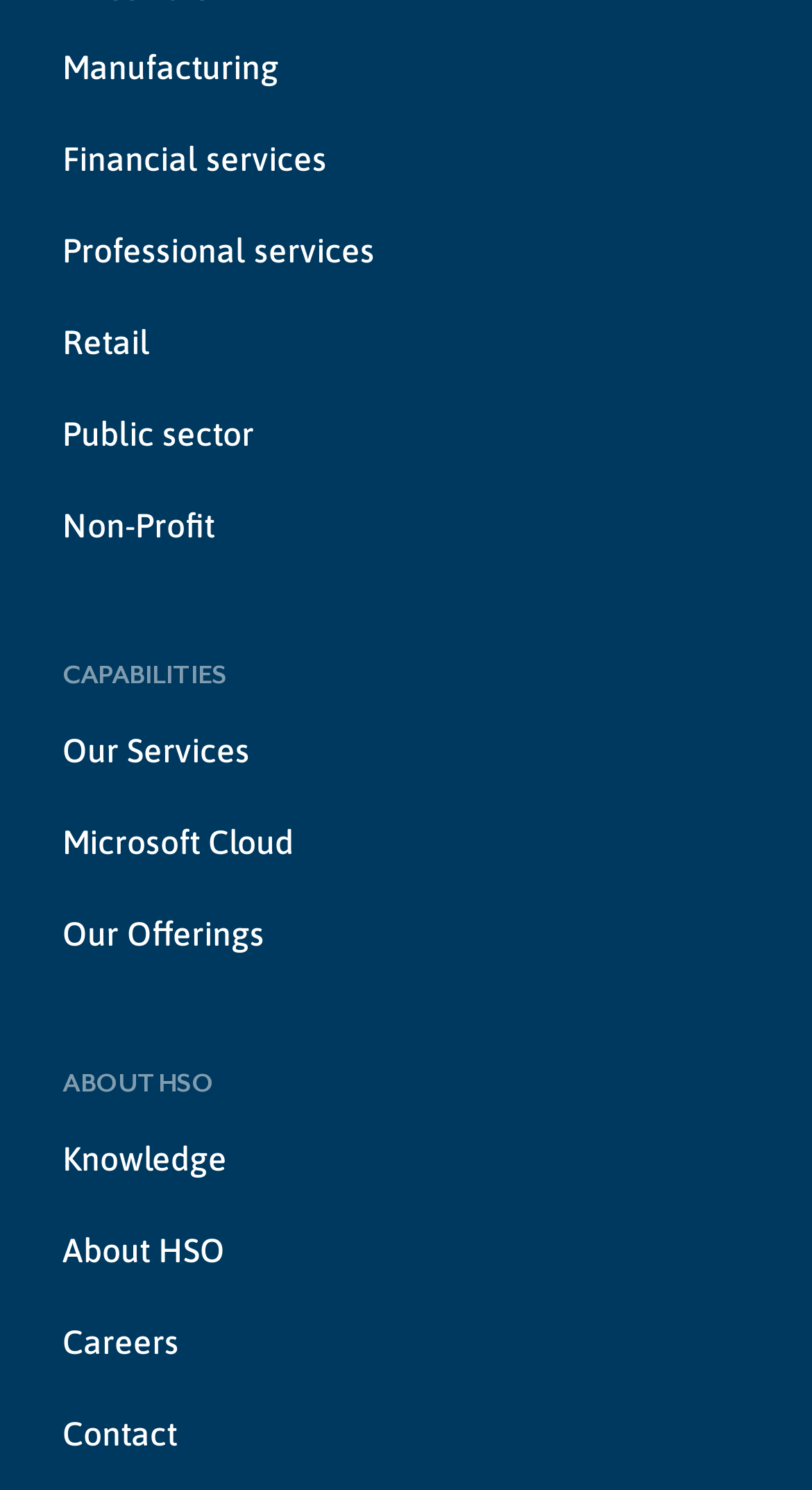Provide your answer in a single word or phrase: 
What are the industries listed on the webpage?

Manufacturing, Financial services, etc.